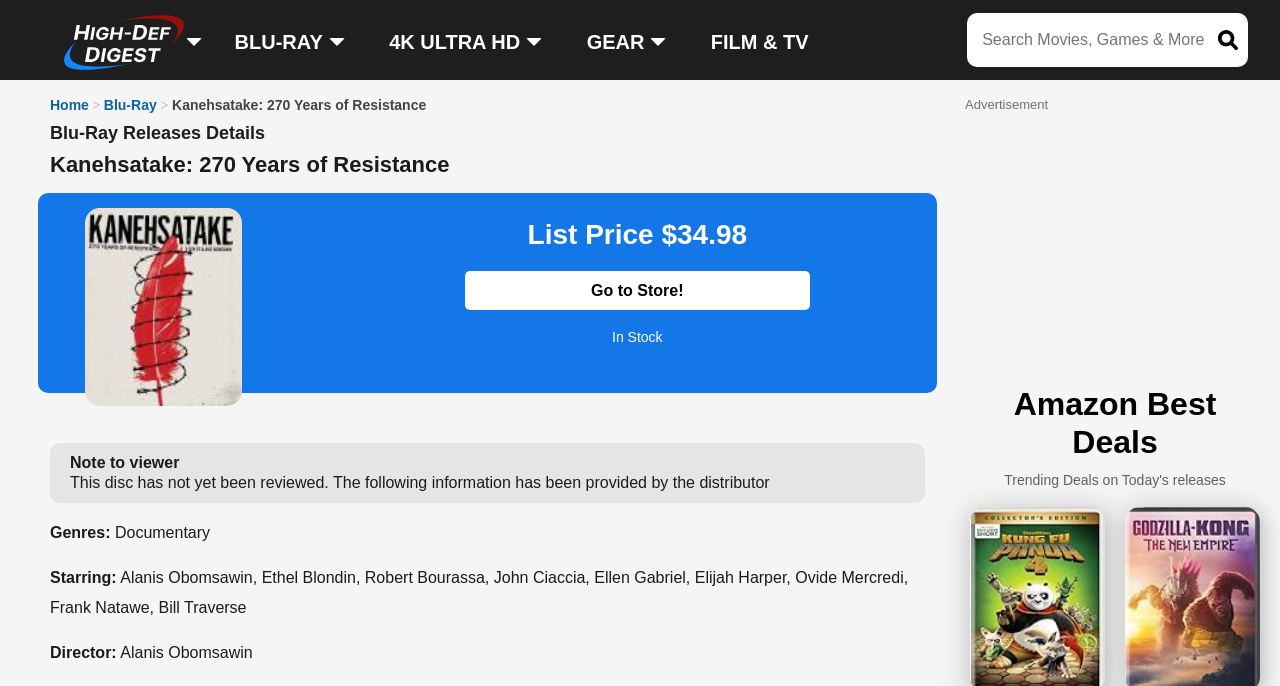Please specify the bounding box coordinates of the clickable section necessary to execute the following command: "Go to Film & TV page".

[0.0, 0.109, 0.03, 0.258]